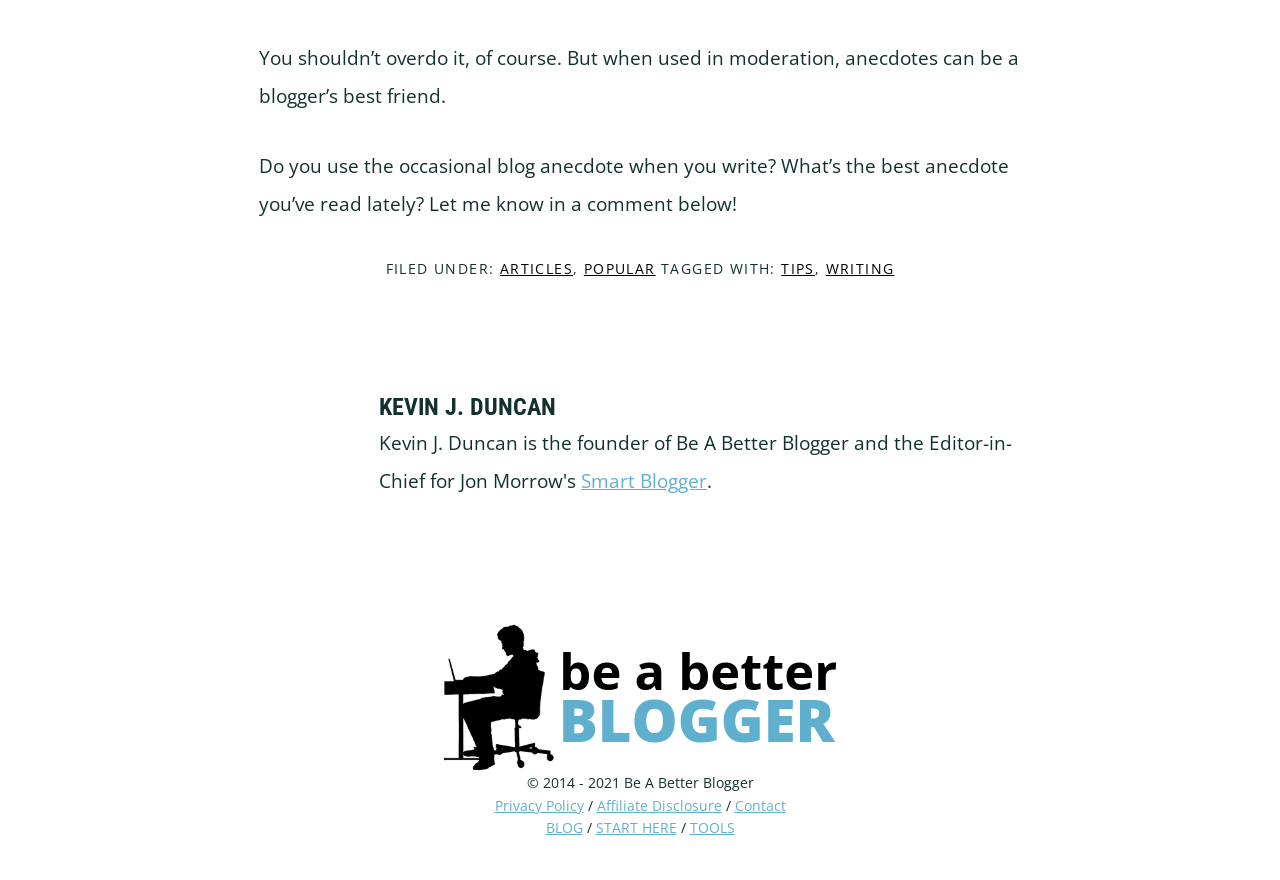Please locate the bounding box coordinates of the element that needs to be clicked to achieve the following instruction: "Click on 'ARTICLES'". The coordinates should be four float numbers between 0 and 1, i.e., [left, top, right, bottom].

[0.39, 0.294, 0.448, 0.316]